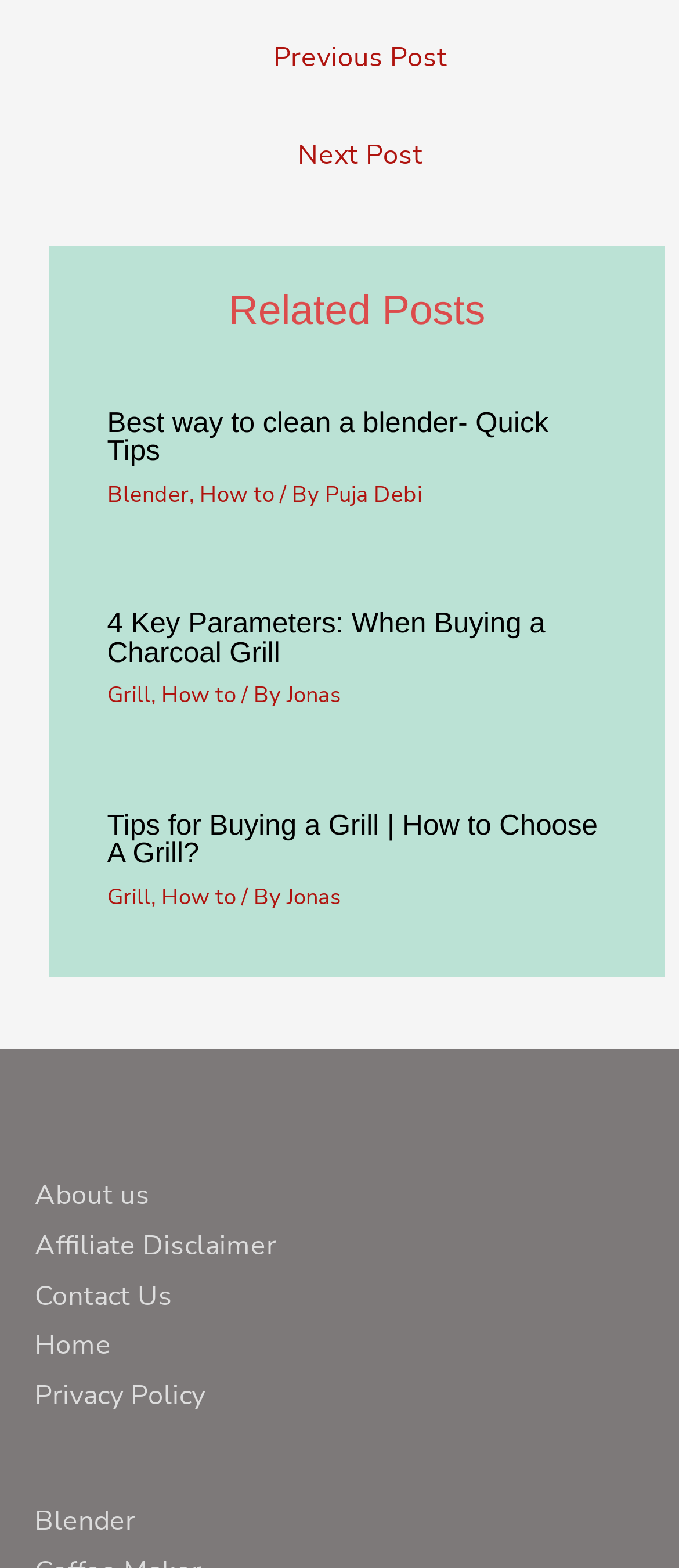Based on the element description "← Previous Post", predict the bounding box coordinates of the UI element.

[0.078, 0.018, 0.984, 0.058]